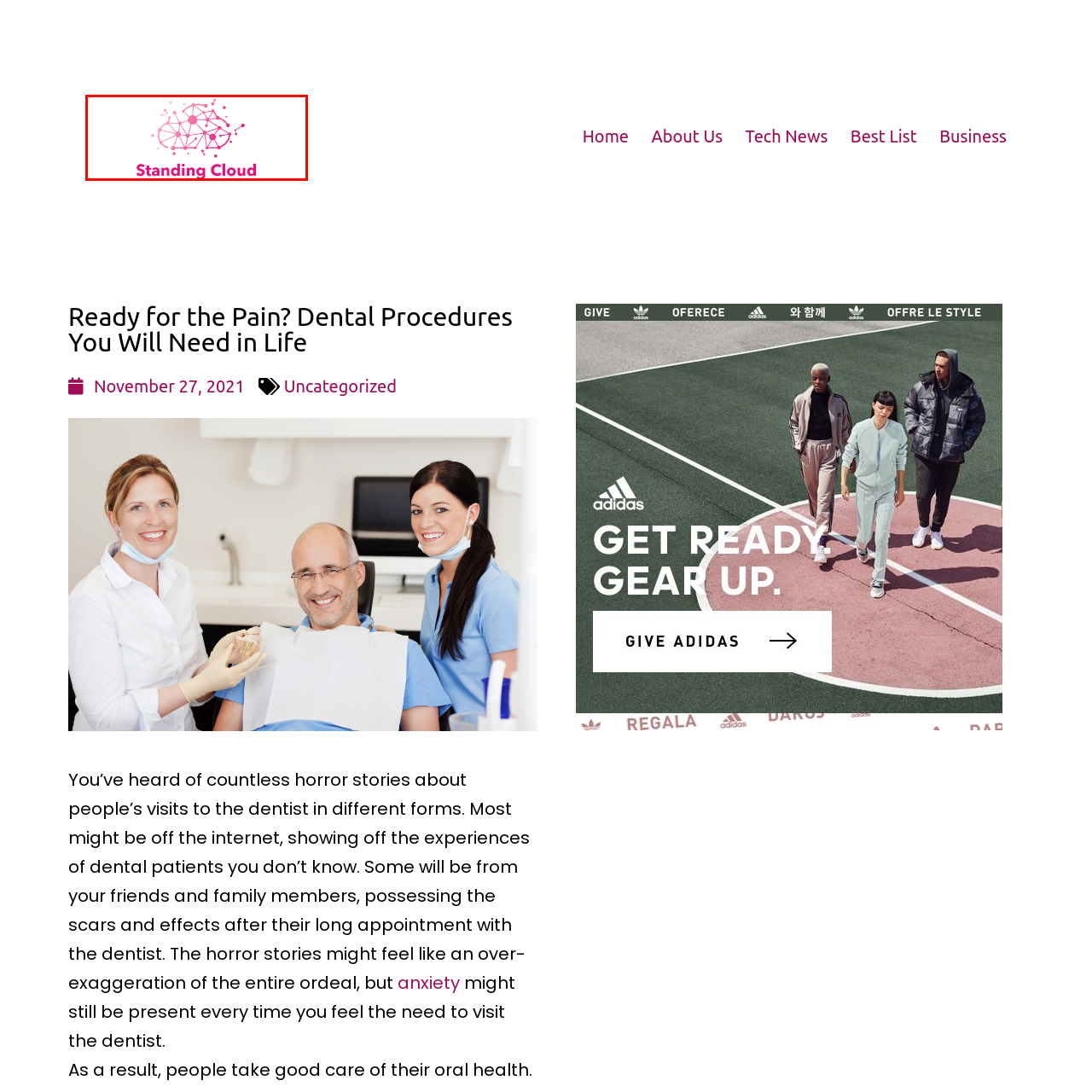Inspect the area within the red bounding box and elaborate on the following question with a detailed answer using the image as your reference: What color is the text 'Standing Cloud' in?

The caption states that the name 'Standing Cloud' is prominently displayed in bold, bright pink letters, conveying a sense of innovation and professionalism.